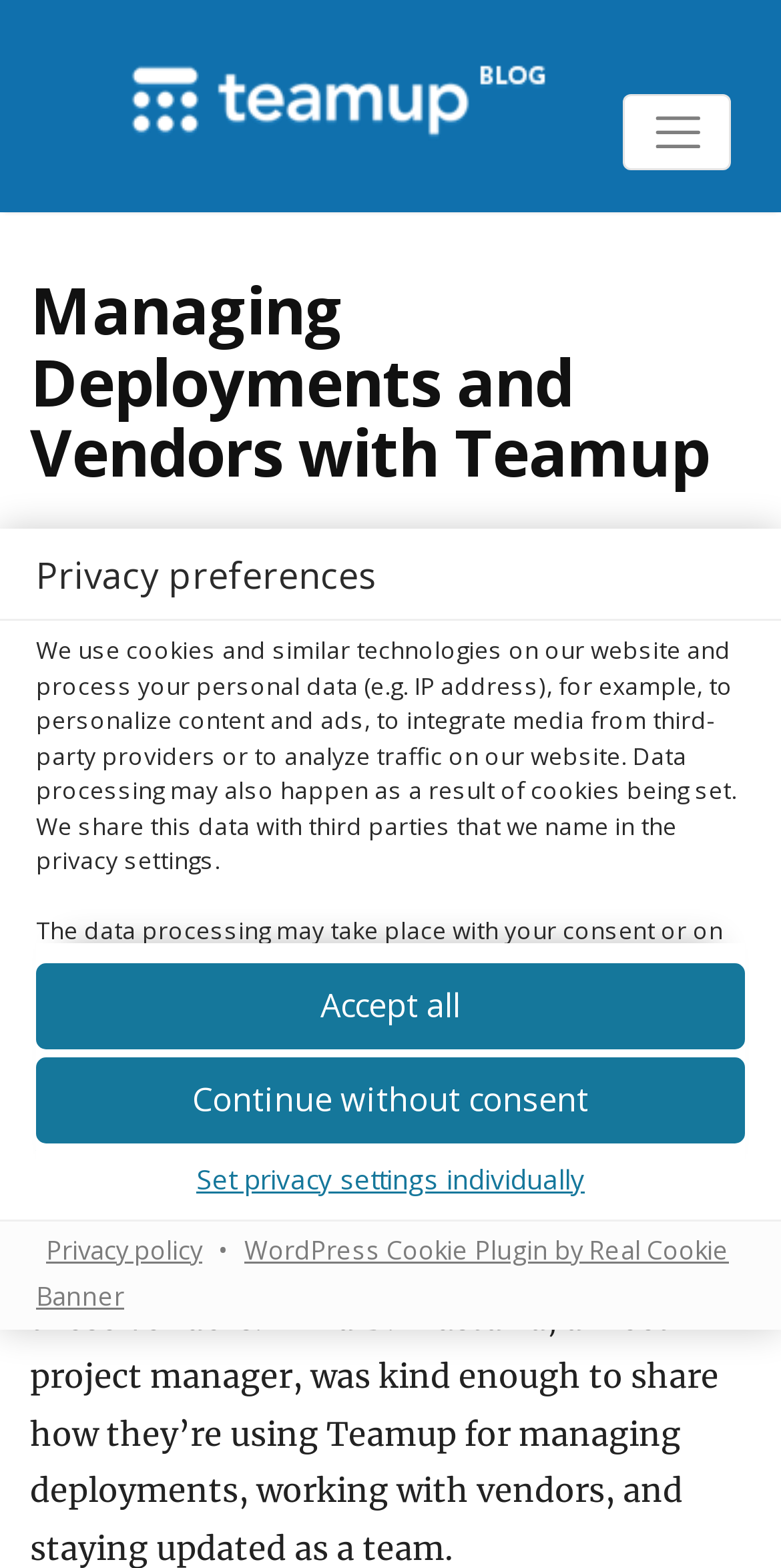Identify the bounding box coordinates for the element you need to click to achieve the following task: "View the post details". Provide the bounding box coordinates as four float numbers between 0 and 1, in the form [left, top, right, bottom].

None